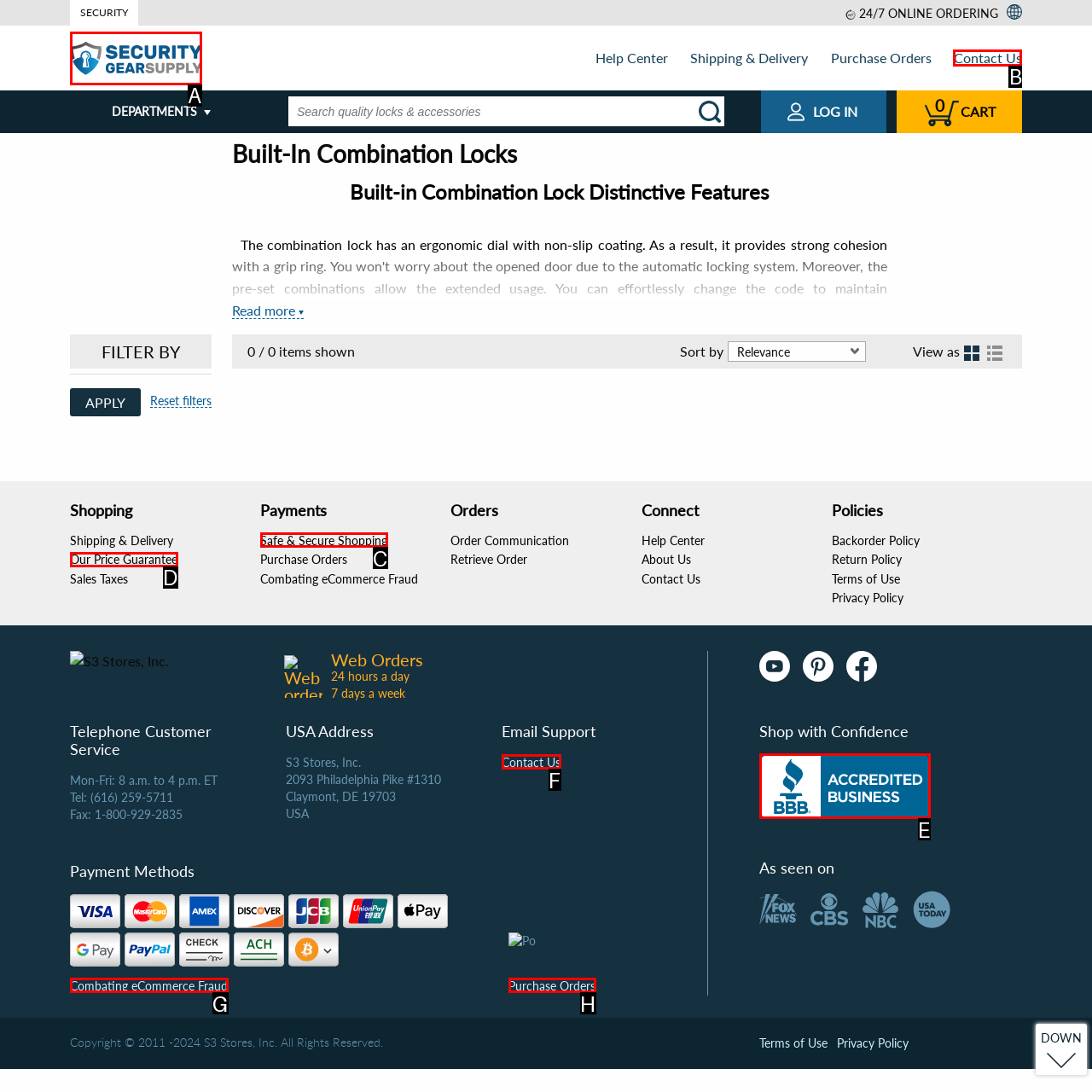Which HTML element among the options matches this description: Safe & Secure Shopping? Answer with the letter representing your choice.

C